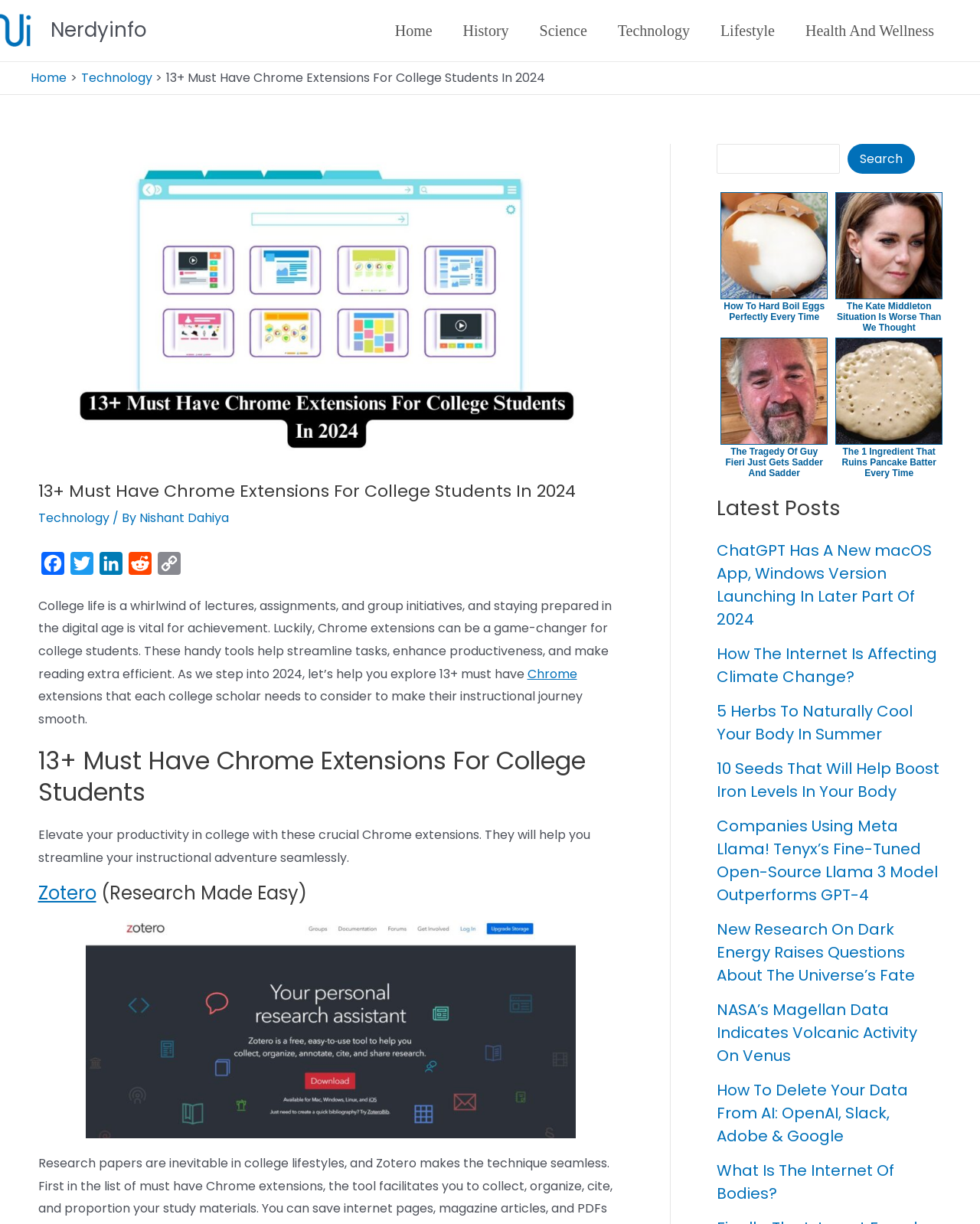Highlight the bounding box coordinates of the element you need to click to perform the following instruction: "Email us."

None